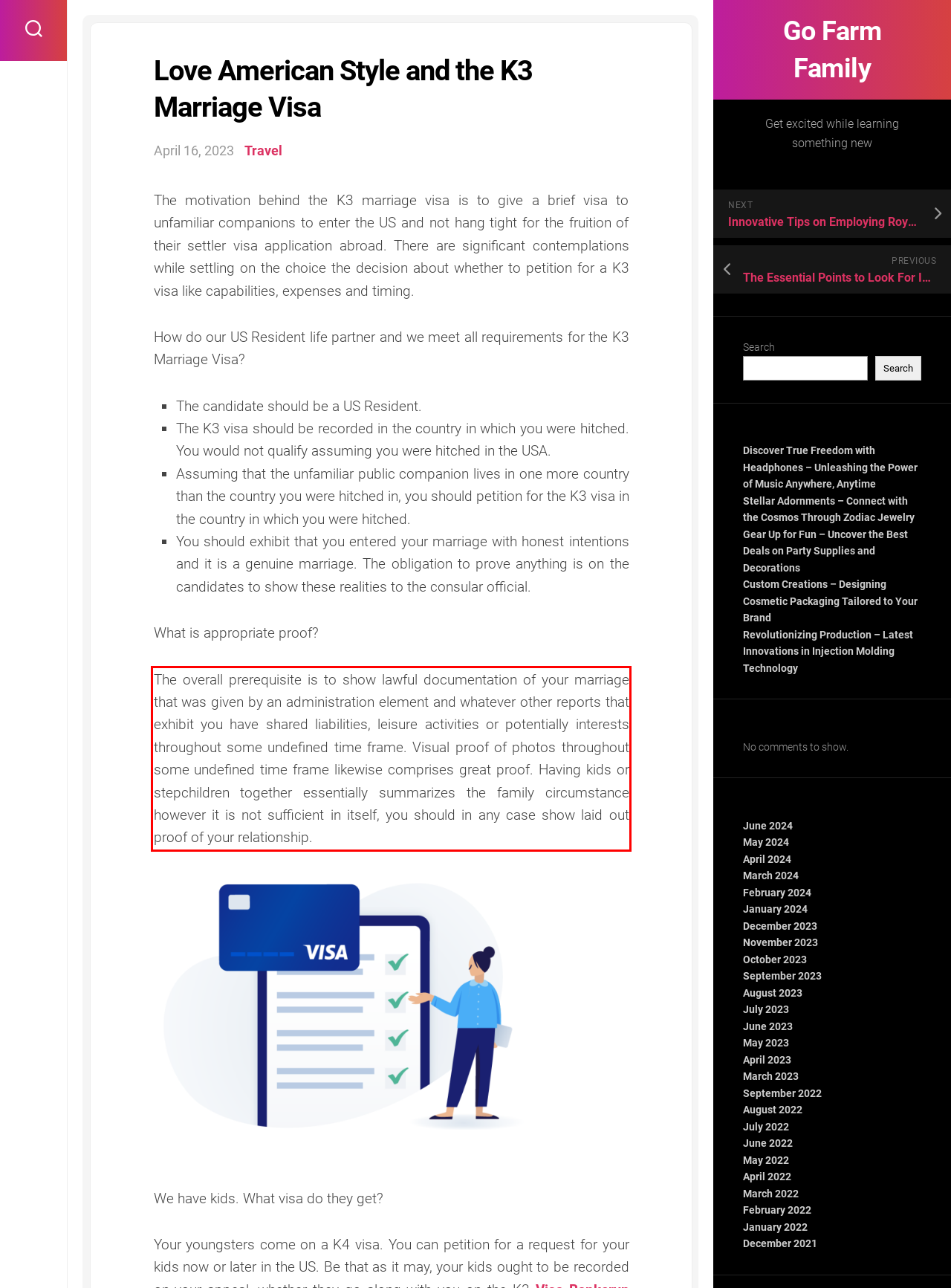Review the screenshot of the webpage and recognize the text inside the red rectangle bounding box. Provide the extracted text content.

The overall prerequisite is to show lawful documentation of your marriage that was given by an administration element and whatever other reports that exhibit you have shared liabilities, leisure activities or potentially interests throughout some undefined time frame. Visual proof of photos throughout some undefined time frame likewise comprises great proof. Having kids or stepchildren together essentially summarizes the family circumstance however it is not sufficient in itself, you should in any case show laid out proof of your relationship.